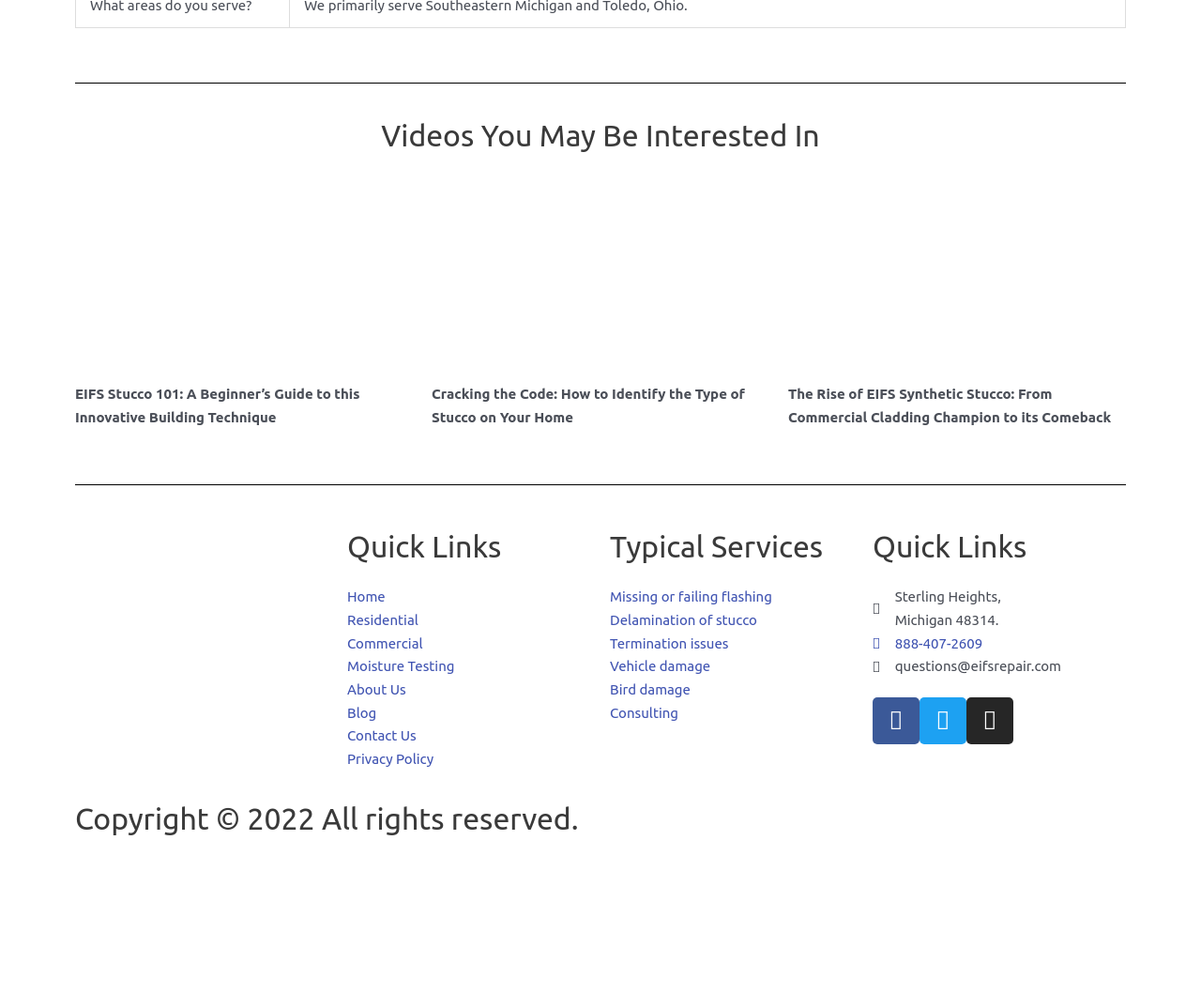Determine the bounding box coordinates of the clickable element necessary to fulfill the instruction: "Contact us by clicking 'Contact Us'". Provide the coordinates as four float numbers within the 0 to 1 range, i.e., [left, top, right, bottom].

[0.289, 0.719, 0.492, 0.742]